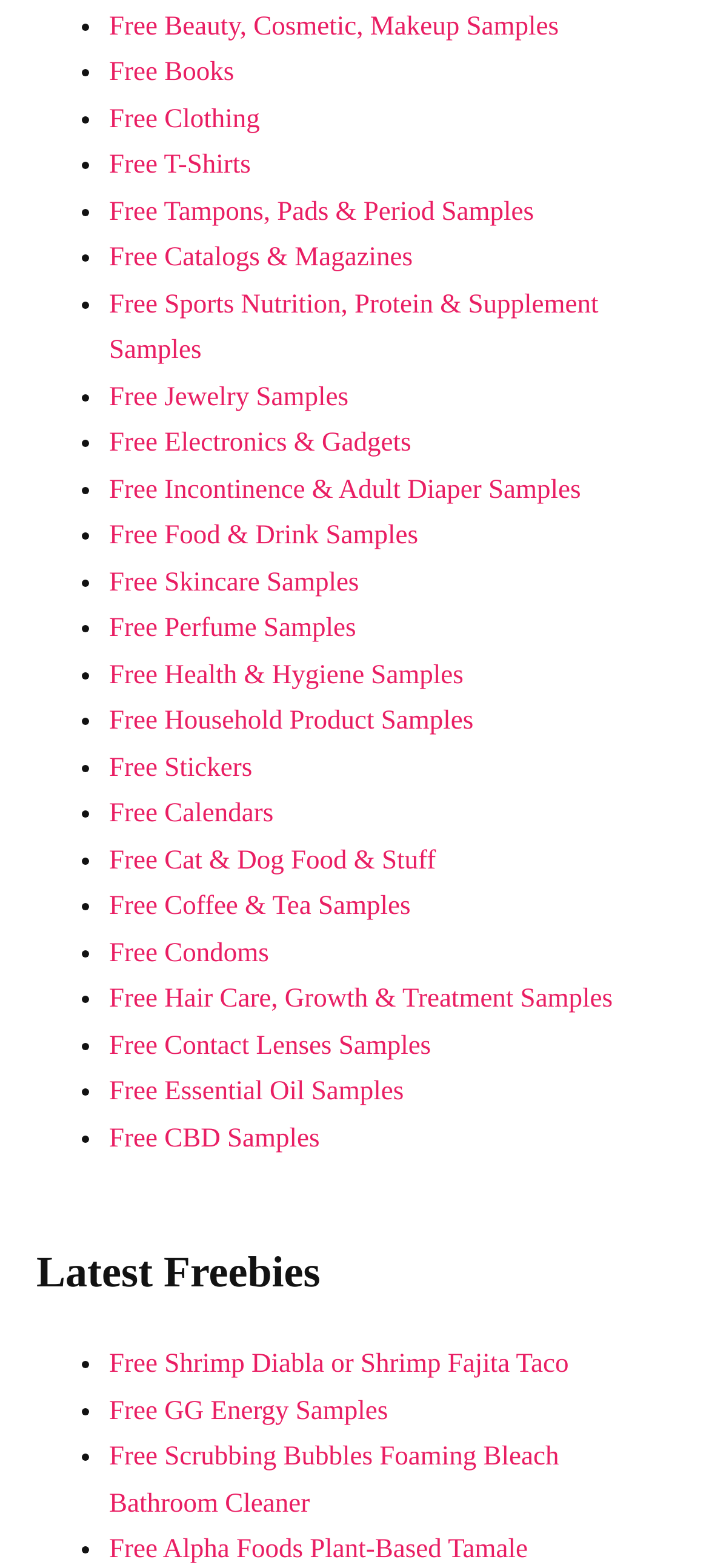Please locate the bounding box coordinates of the element that should be clicked to complete the given instruction: "Get free cat food samples".

[0.154, 0.54, 0.615, 0.558]